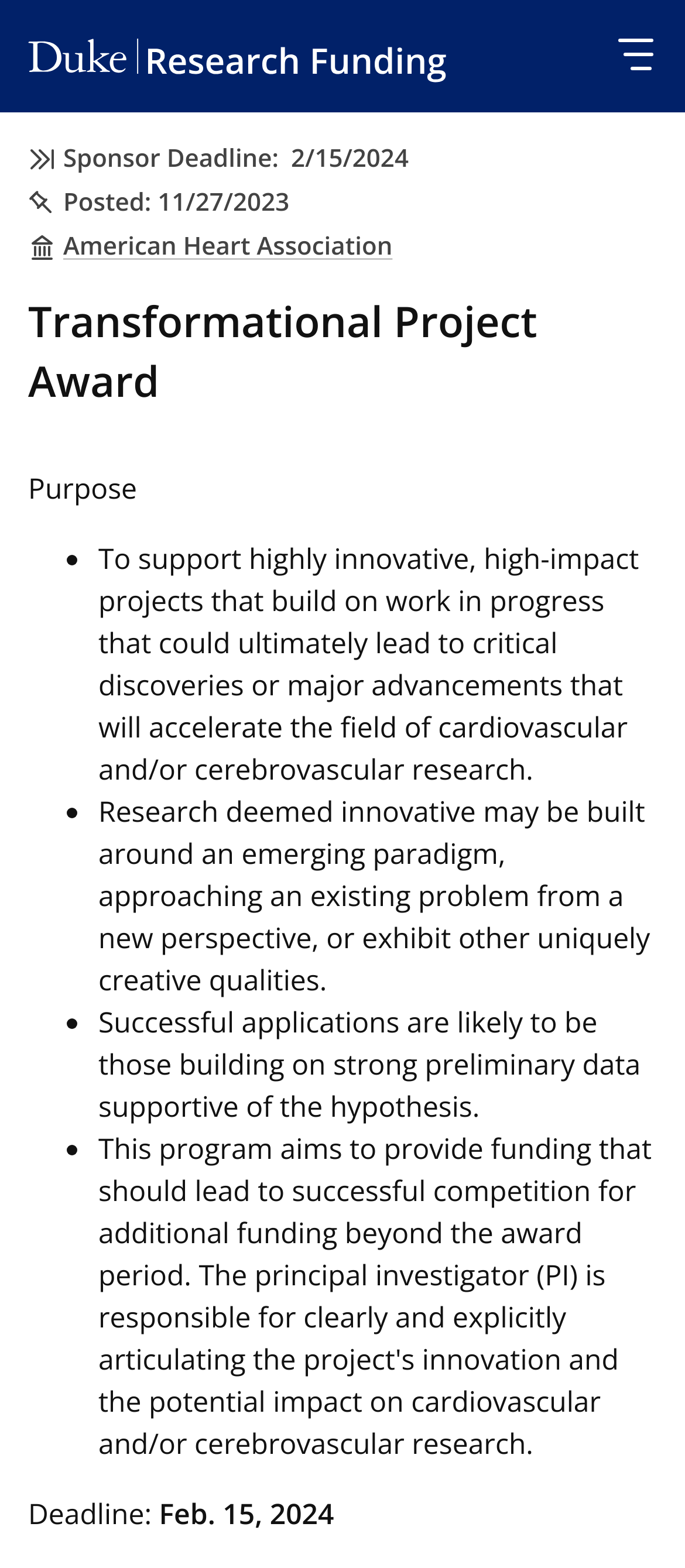Who is the funding organization?
Please provide a comprehensive answer to the question based on the webpage screenshot.

I found the funding organization by looking at the section that says 'Posted:' and then finding the corresponding link, which is 'American Heart Association'.